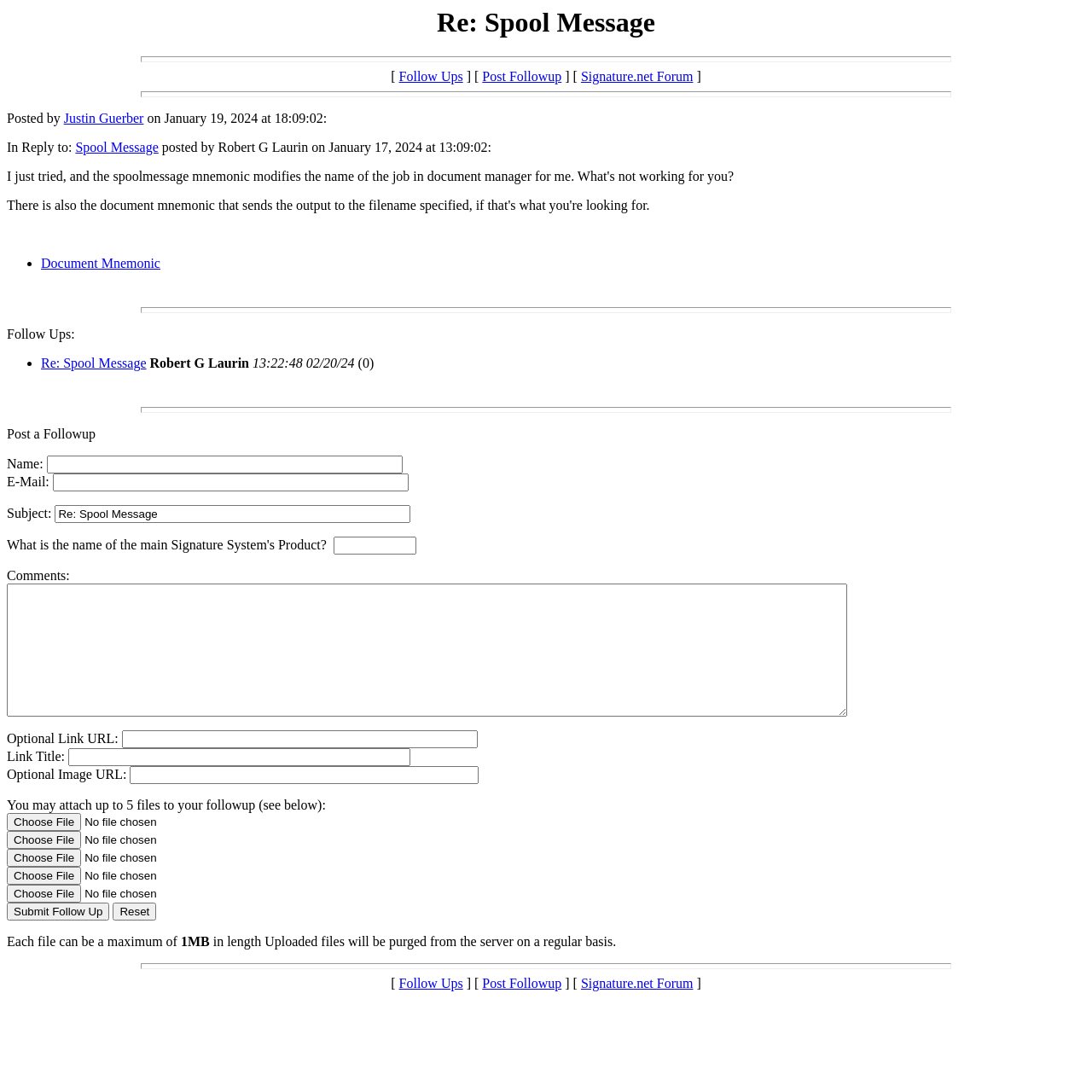What is the text of the webpage's headline?

Re: Spool Message